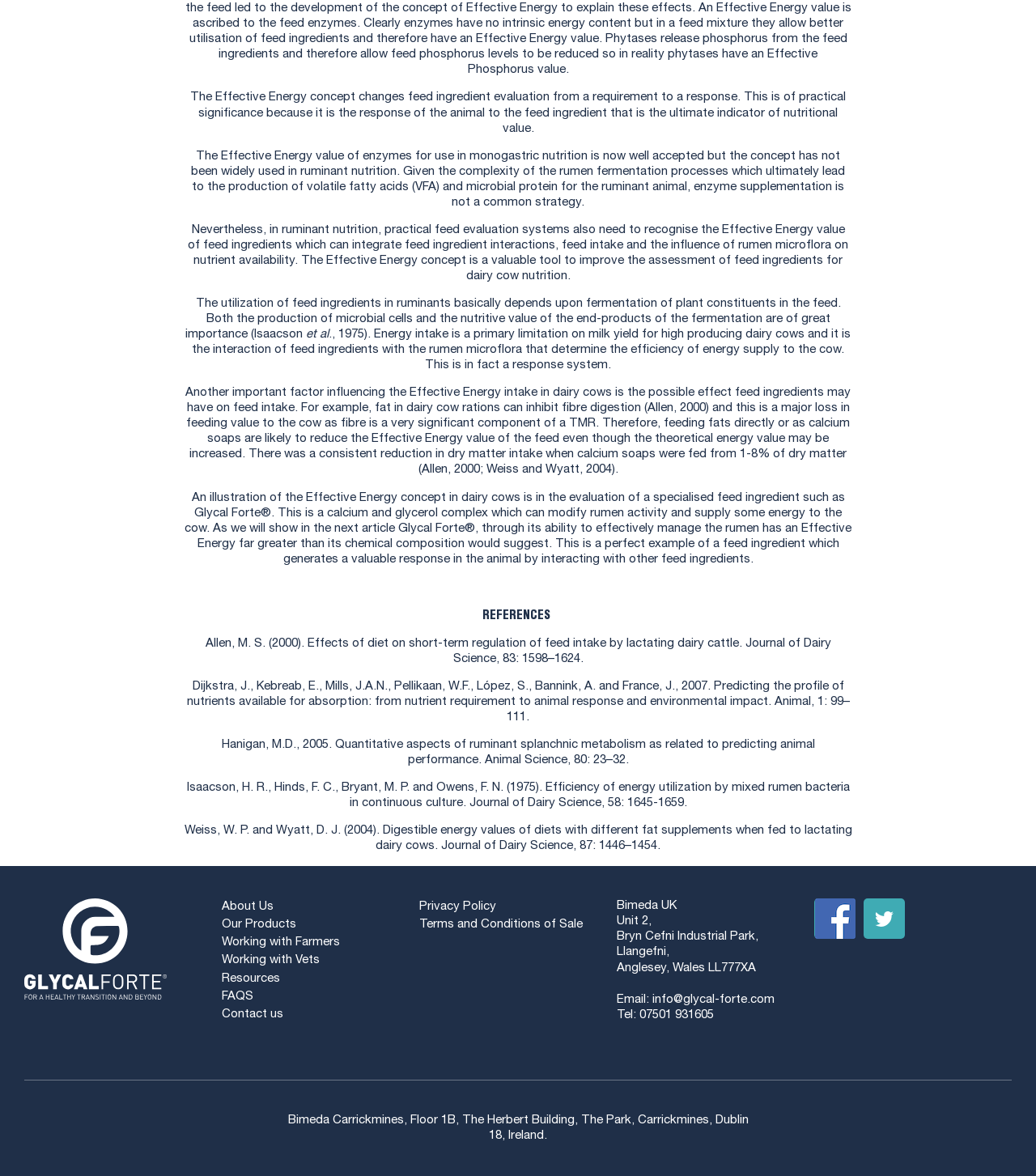Locate the bounding box coordinates of the element to click to perform the following action: 'Click on 'Email: info@glycal-forte.com''. The coordinates should be given as four float values between 0 and 1, in the form of [left, top, right, bottom].

[0.595, 0.845, 0.748, 0.855]